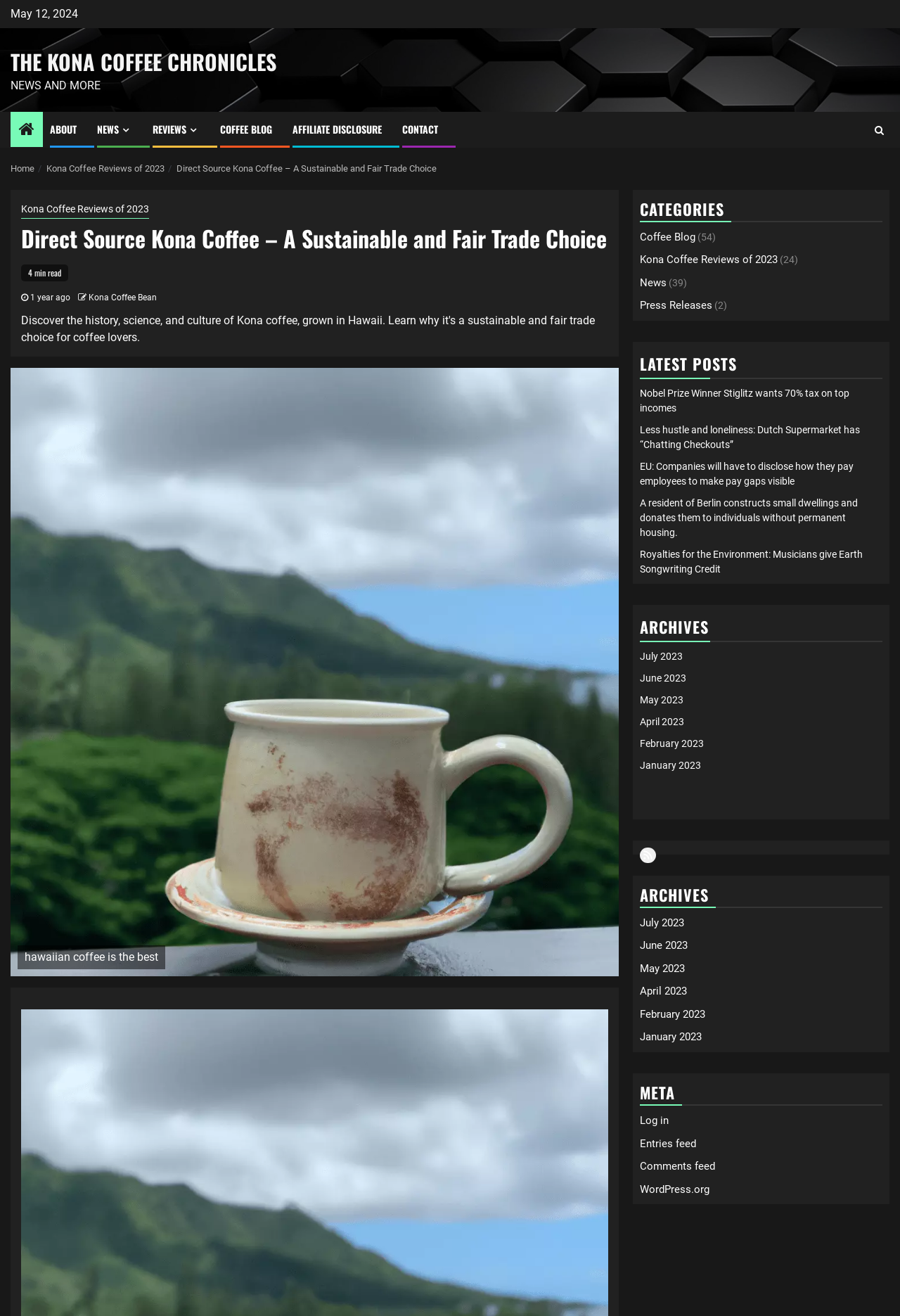Describe the webpage meticulously, covering all significant aspects.

This webpage is about Direct Source Kona Coffee, a sustainable and fair trade choice for coffee lovers. At the top, there is a navigation bar with links to "Home", "Kona Coffee Reviews of 2023", and the current page, "Direct Source Kona Coffee – A Sustainable and Fair Trade Choice". Below the navigation bar, there is a header section with a link to "THE KONA COFFEE CHRONICLES" and a static text "NEWS AND MORE".

On the left side of the page, there is a sidebar with links to "ABOUT", "NEWS", "REVIEWS", "COFFEE BLOG", "AFFILIATE DISCLOSURE", and "CONTACT". There is also a search icon at the bottom of the sidebar.

The main content of the page is divided into two sections. The top section has a heading "Direct Source Kona Coffee – A Sustainable and Fair Trade Choice" and a subheading "4 min read". Below the heading, there is an image related to Kona coffee, and a static text "hawaiian coffee is the best". 

The bottom section is a complementary section with several categories, including "CATEGORIES", "LATEST POSTS", "ARCHIVES", and "META". Under "CATEGORIES", there are links to "Coffee Blog", "Kona Coffee Reviews of 2023", "News", and "Press Releases". Under "LATEST POSTS", there are five news articles with titles and links. Under "ARCHIVES", there are links to monthly archives from January 2023 to July 2023. Finally, under "META", there are links to "Log in", "Entries feed", "Comments feed", and "WordPress.org".